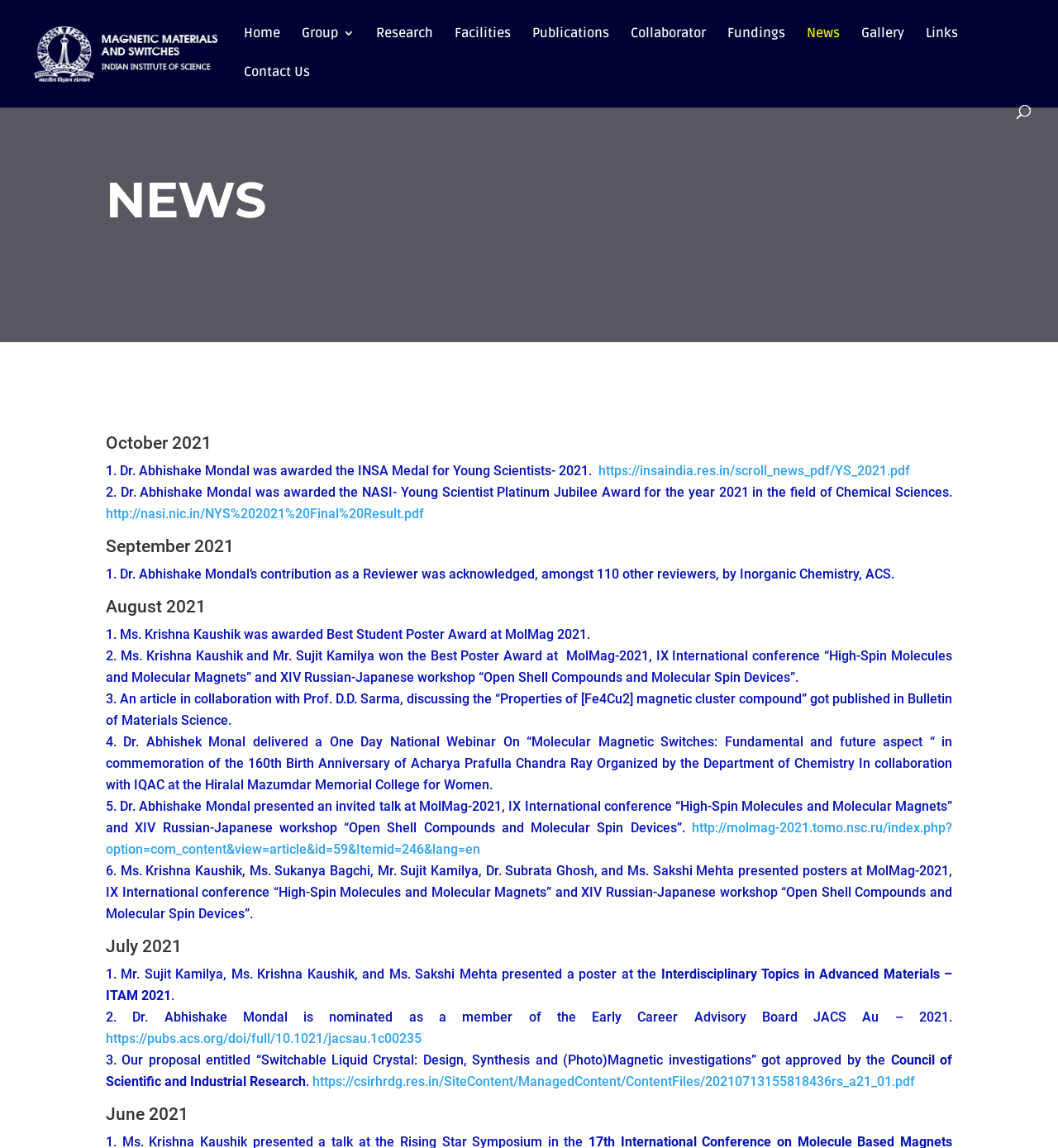Identify the bounding box coordinates of the section to be clicked to complete the task described by the following instruction: "Visit the 'Research' page". The coordinates should be four float numbers between 0 and 1, formatted as [left, top, right, bottom].

[0.355, 0.024, 0.409, 0.058]